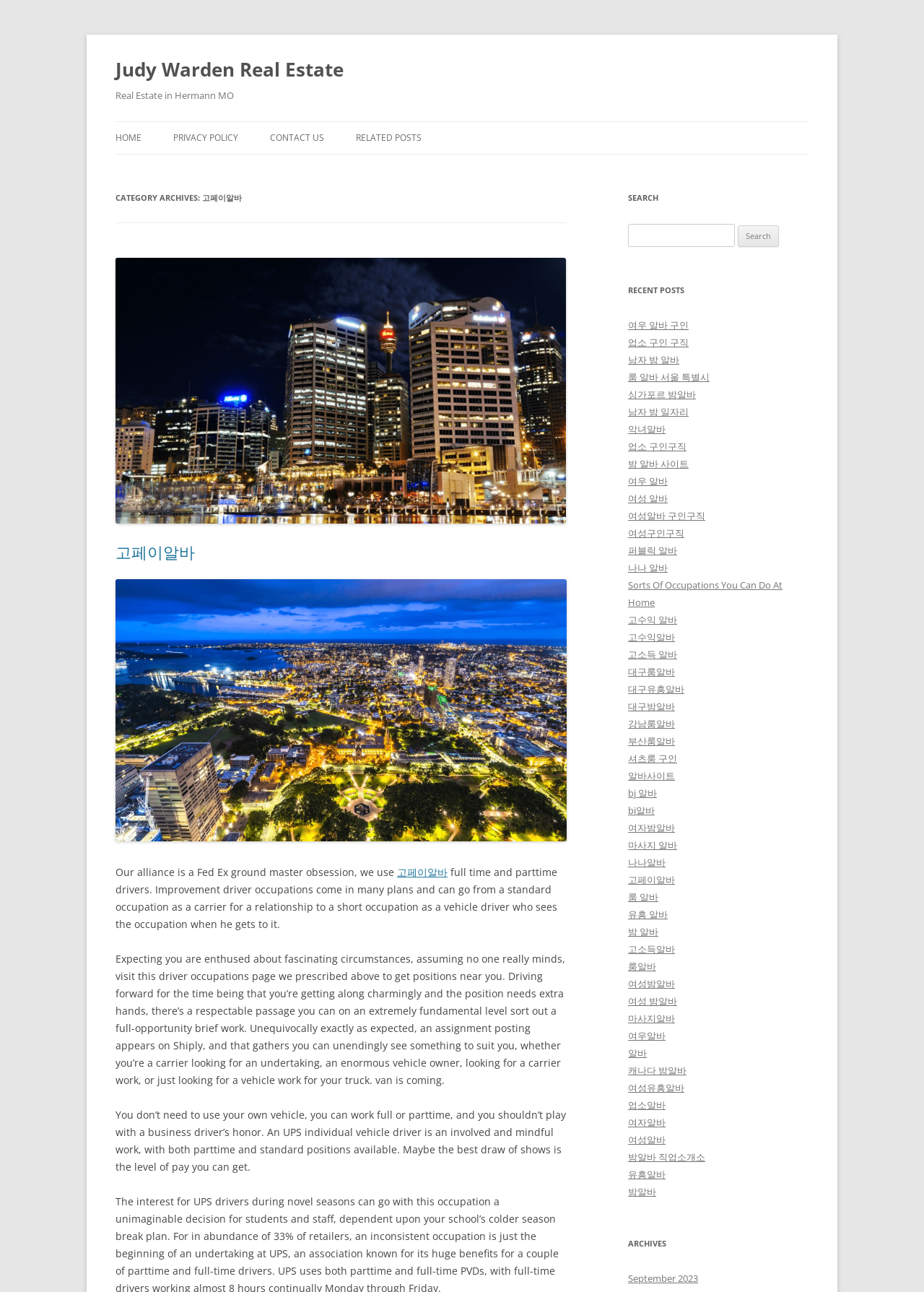Kindly determine the bounding box coordinates for the clickable area to achieve the given instruction: "Search for something".

[0.68, 0.173, 0.795, 0.191]